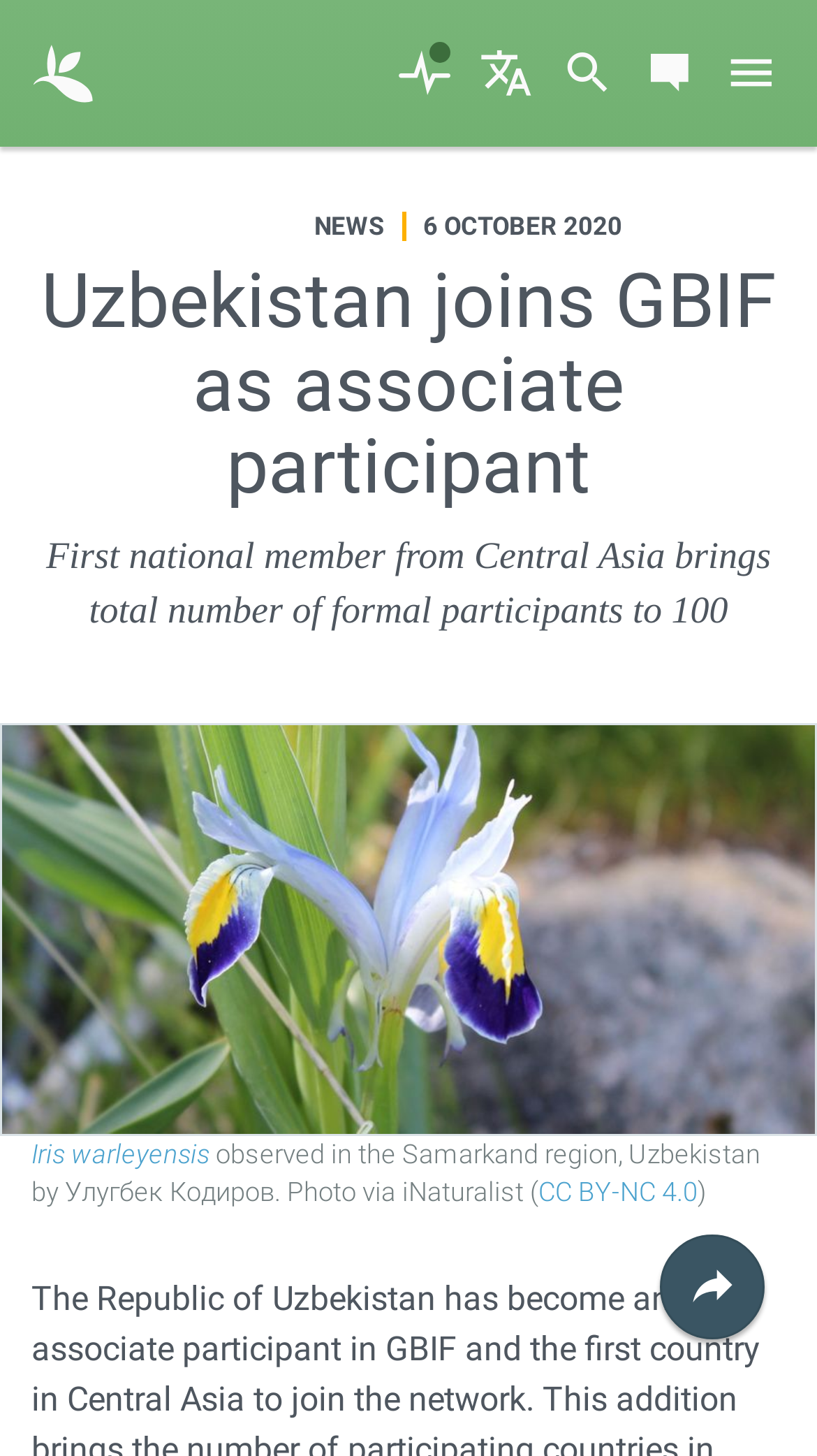With reference to the screenshot, provide a detailed response to the question below:
What is the date of the news?

The answer can be found in the StaticText element '6 OCTOBER 2020' which provides information about the date of the news.